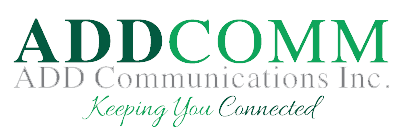What is the company's name?
Look at the image and construct a detailed response to the question.

The caption clearly states that the logo features the name 'ADD COMM' in bold green letters, complemented by the full name 'ADD Communications Inc.' in a more subtle gray, which indicates that the company's name is ADD Communications Inc.